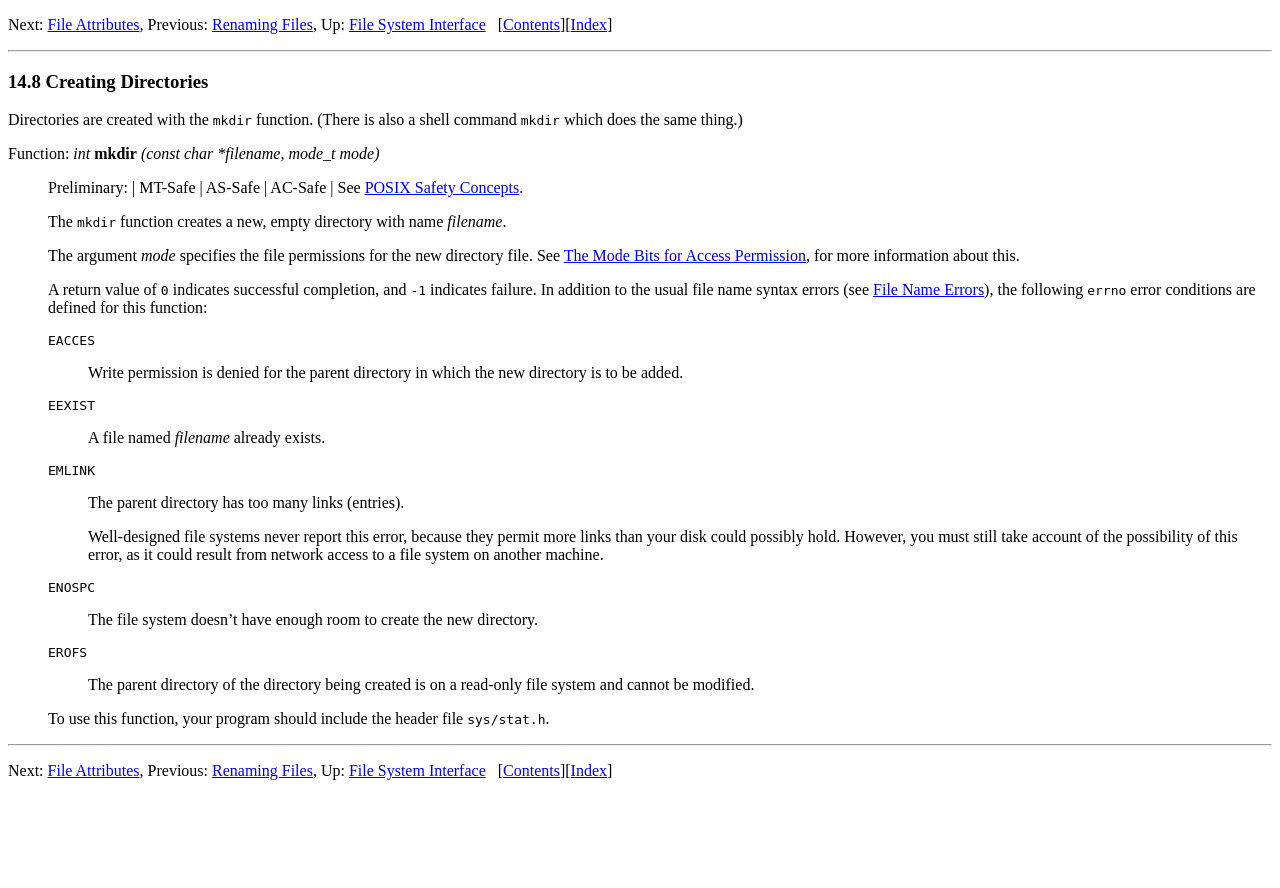What is the return value of mkdir on successful completion?
Please answer the question with a detailed response using the information from the screenshot.

According to the webpage, 'A return value of 0 indicates successful completion' of the mkdir function.